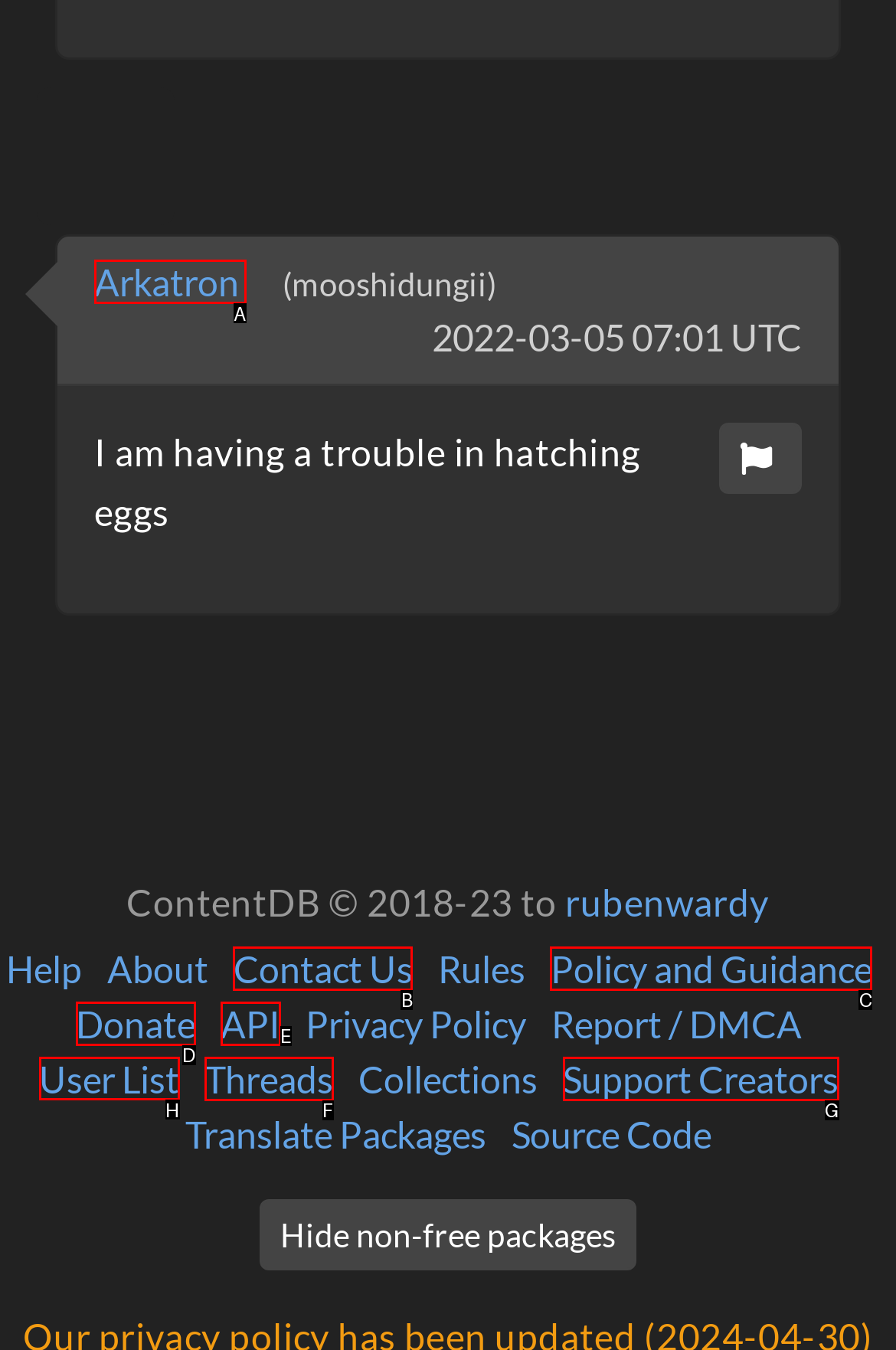Choose the letter of the option you need to click to Click the link to view the user list. Answer with the letter only.

H